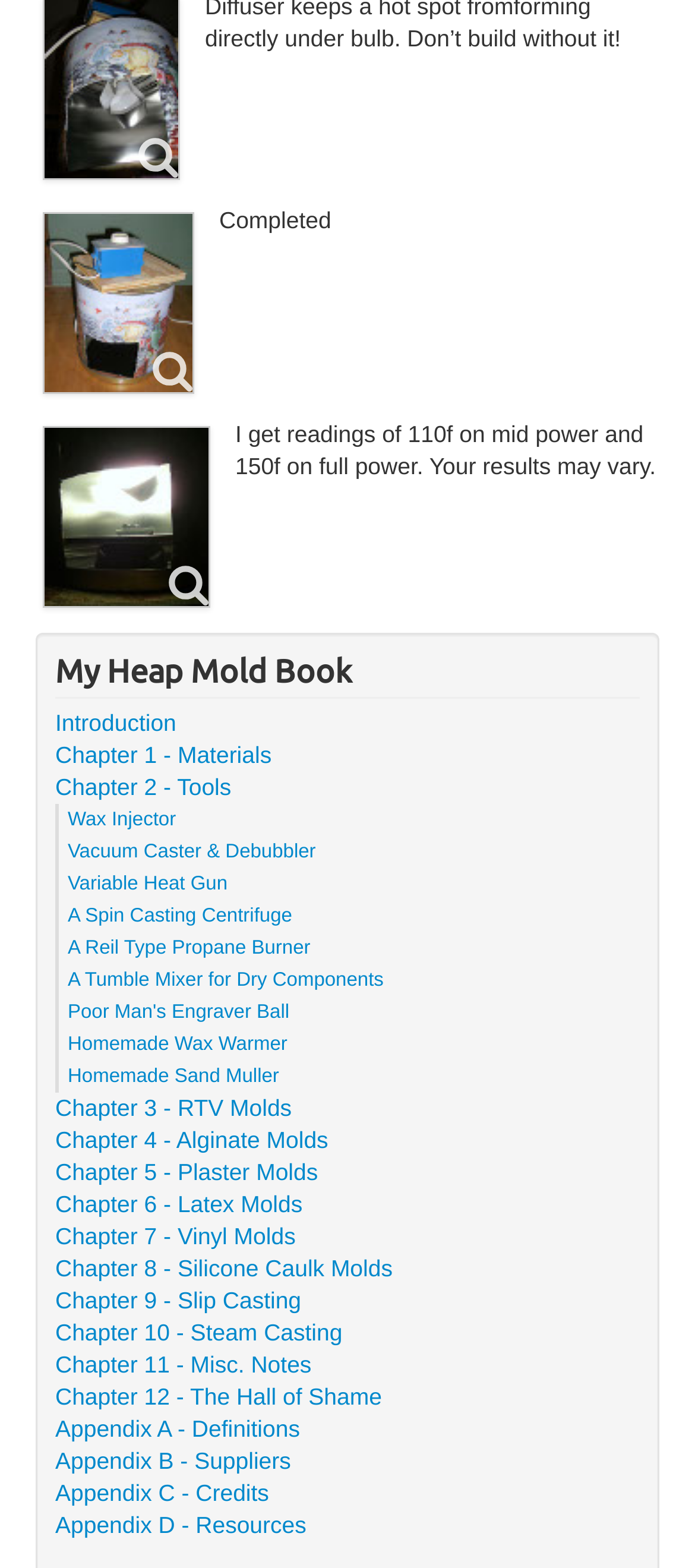What is the name of the tool used for debubbling?
Based on the image, answer the question in a detailed manner.

The name of the tool used for debubbling can be found in the link 'Vacuum Caster & Debubbler' which suggests that this tool is used for debubbling.